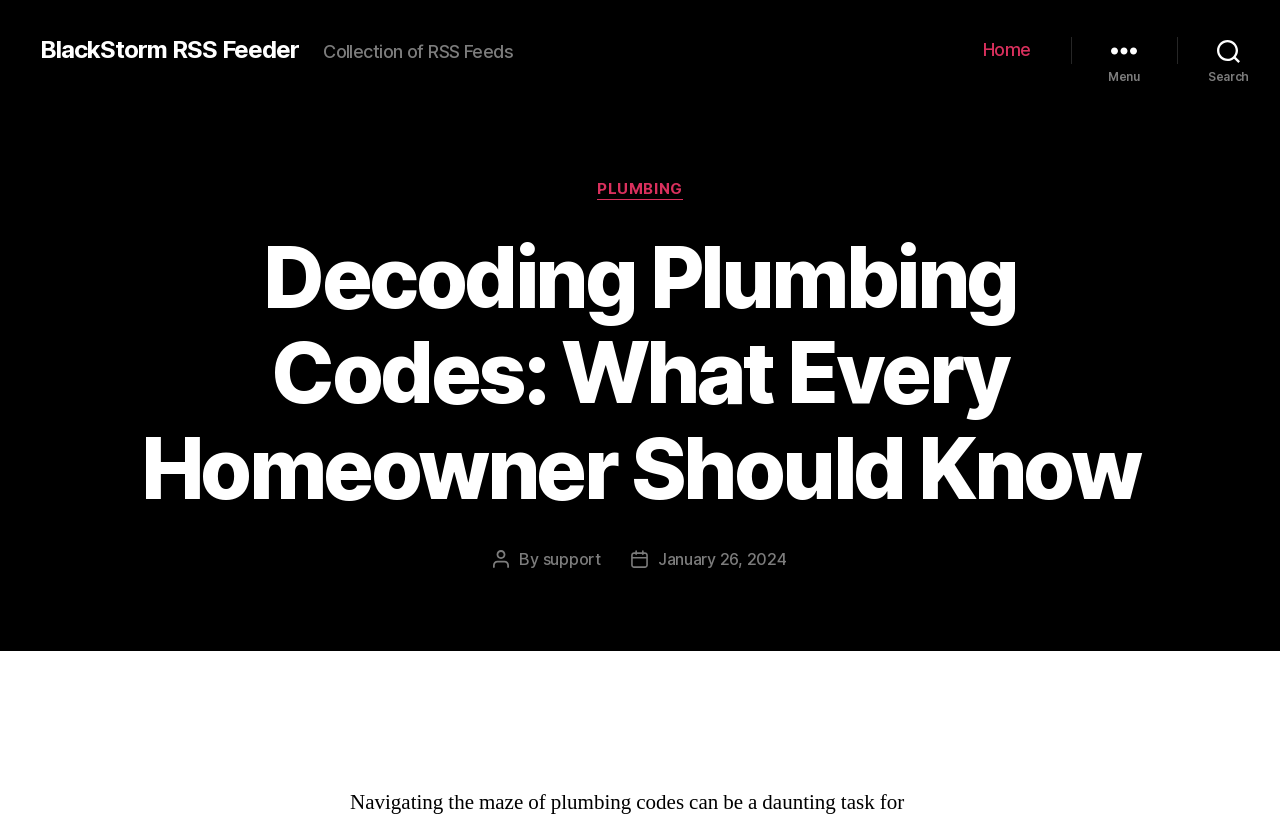Please extract and provide the main headline of the webpage.

Decoding Plumbing Codes: What Every Homeowner Should Know